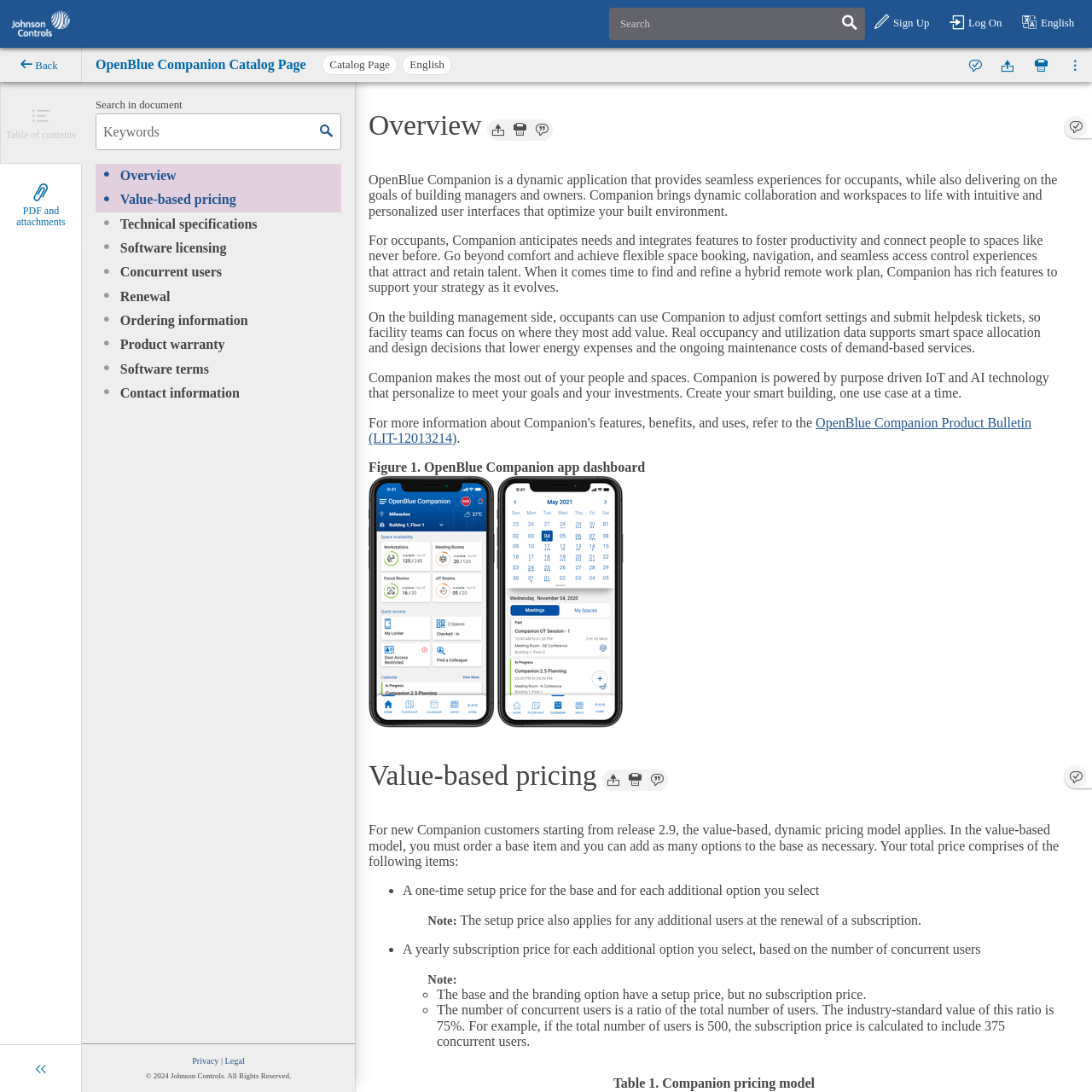Identify the bounding box coordinates for the element that needs to be clicked to fulfill this instruction: "Go to Search page". Provide the coordinates in the format of four float numbers between 0 and 1: [left, top, right, bottom].

[0.0, 0.044, 0.074, 0.075]